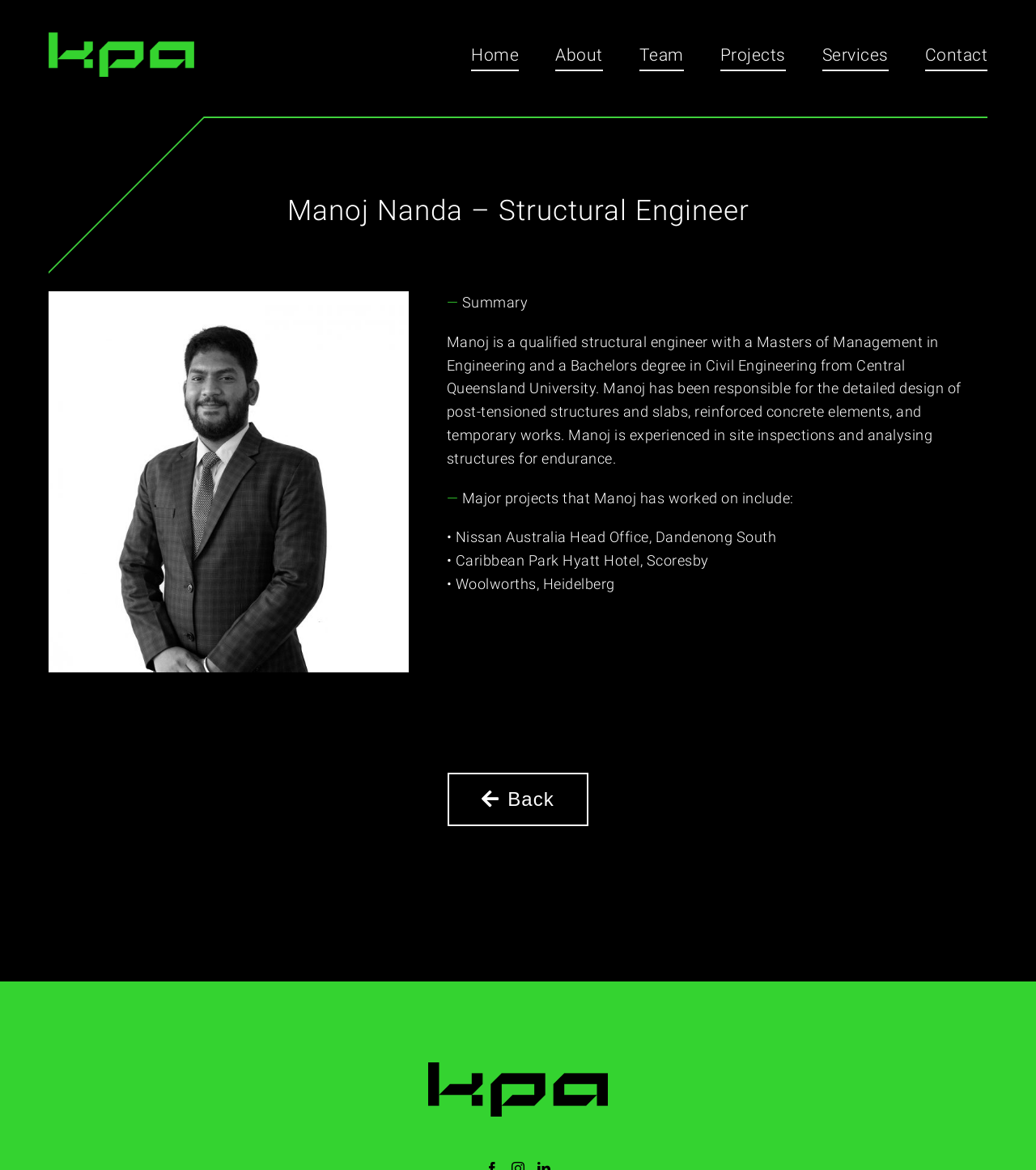Please find the bounding box coordinates of the element's region to be clicked to carry out this instruction: "View About page".

[0.536, 0.017, 0.582, 0.083]